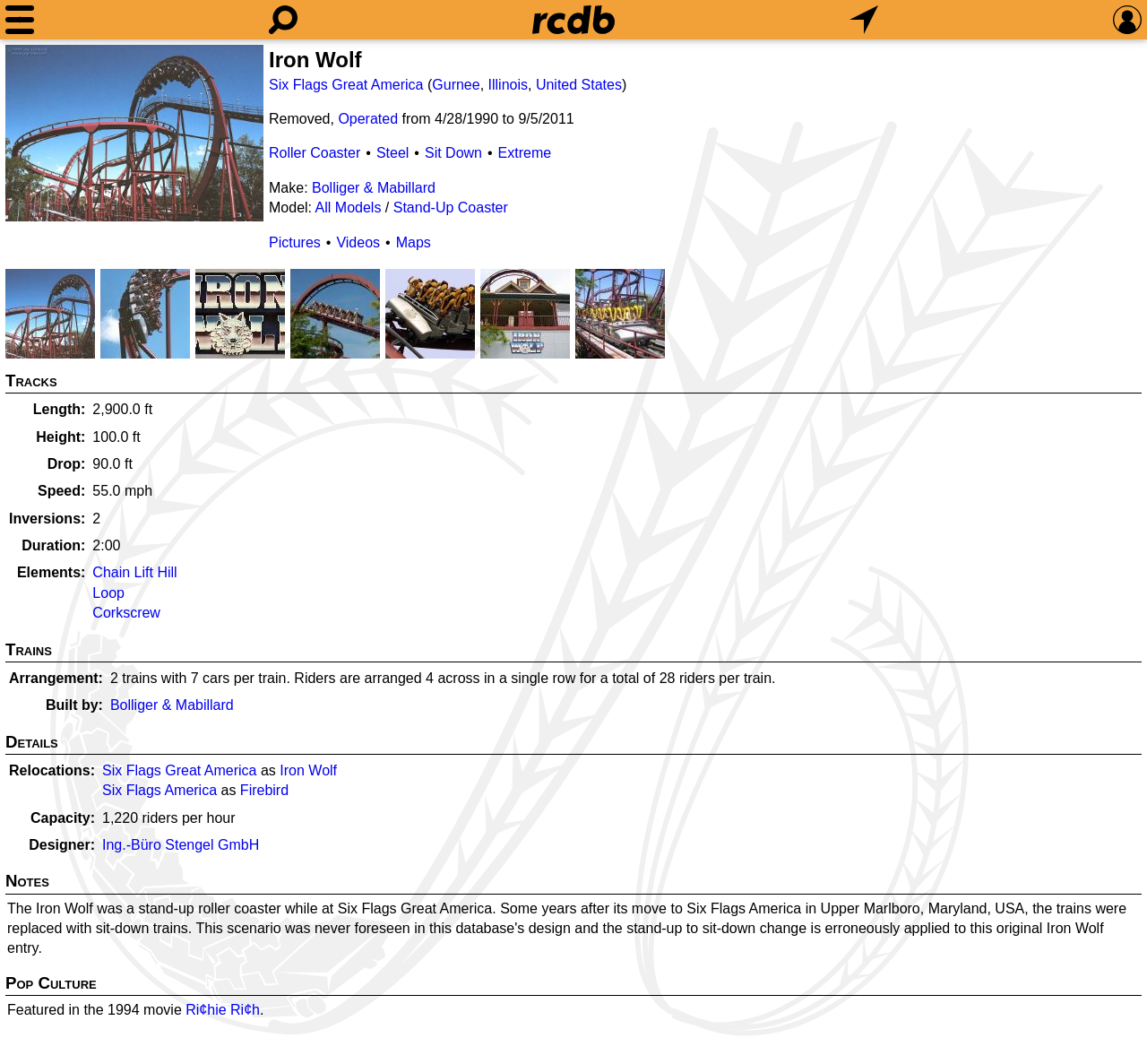Find the bounding box coordinates of the clickable element required to execute the following instruction: "Check the length of the roller coaster track". Provide the coordinates as four float numbers between 0 and 1, i.e., [left, top, right, bottom].

[0.005, 0.372, 0.158, 0.398]